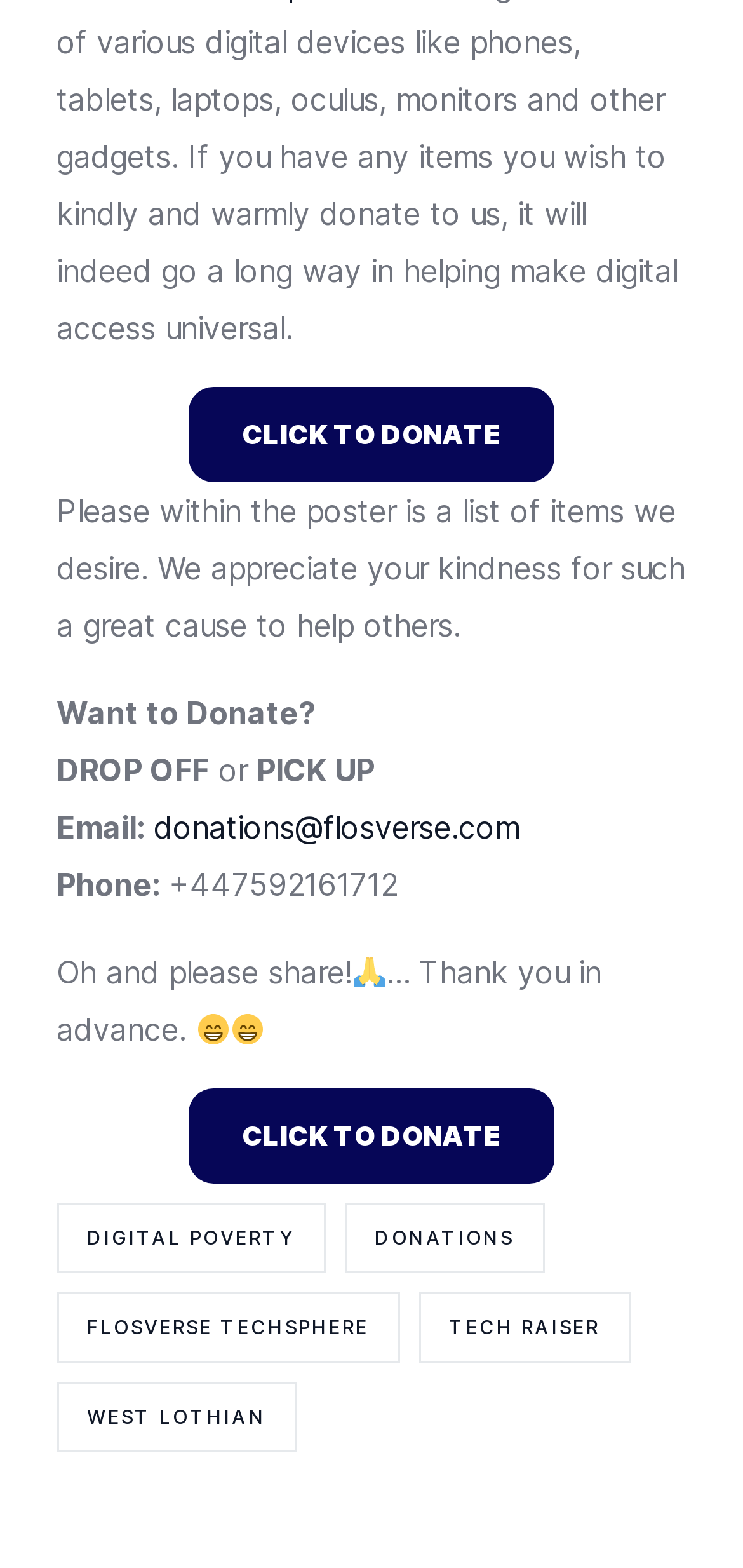What is the email address for donations?
Answer briefly with a single word or phrase based on the image.

donations@flosverse.com